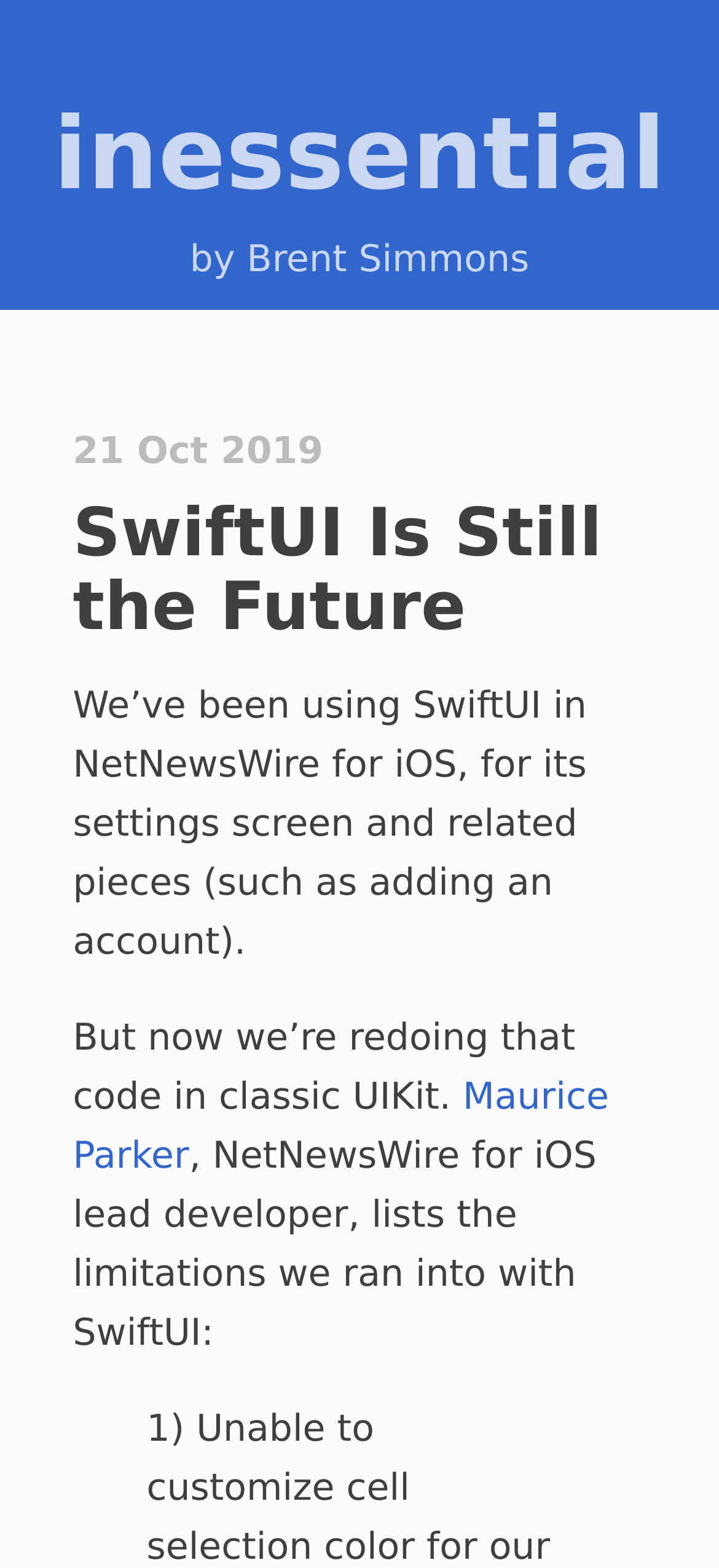Give a full account of the webpage's elements and their arrangement.

The webpage is titled "inessential: SwiftUI Is Still the Future" and has a prominent link to "inessential" at the top left corner. Below this link, the author's name "by Brent Simmons" is displayed, accompanied by the date "21 Oct 2019" on the left side. 

The main heading "SwiftUI Is Still the Future" is centered and takes up most of the width of the page. 

Below the heading, there is a block of text that discusses the use of SwiftUI in NetNewsWire for iOS, specifically for its settings screen and related features. This text is followed by another sentence that mentions redoing the code in classic UIKit. 

On the right side of the text, there is a link to "Maurice Parker", who is identified as the NetNewsWire for iOS lead developer. The text continues to the right of the link, listing the limitations encountered with SwiftUI.